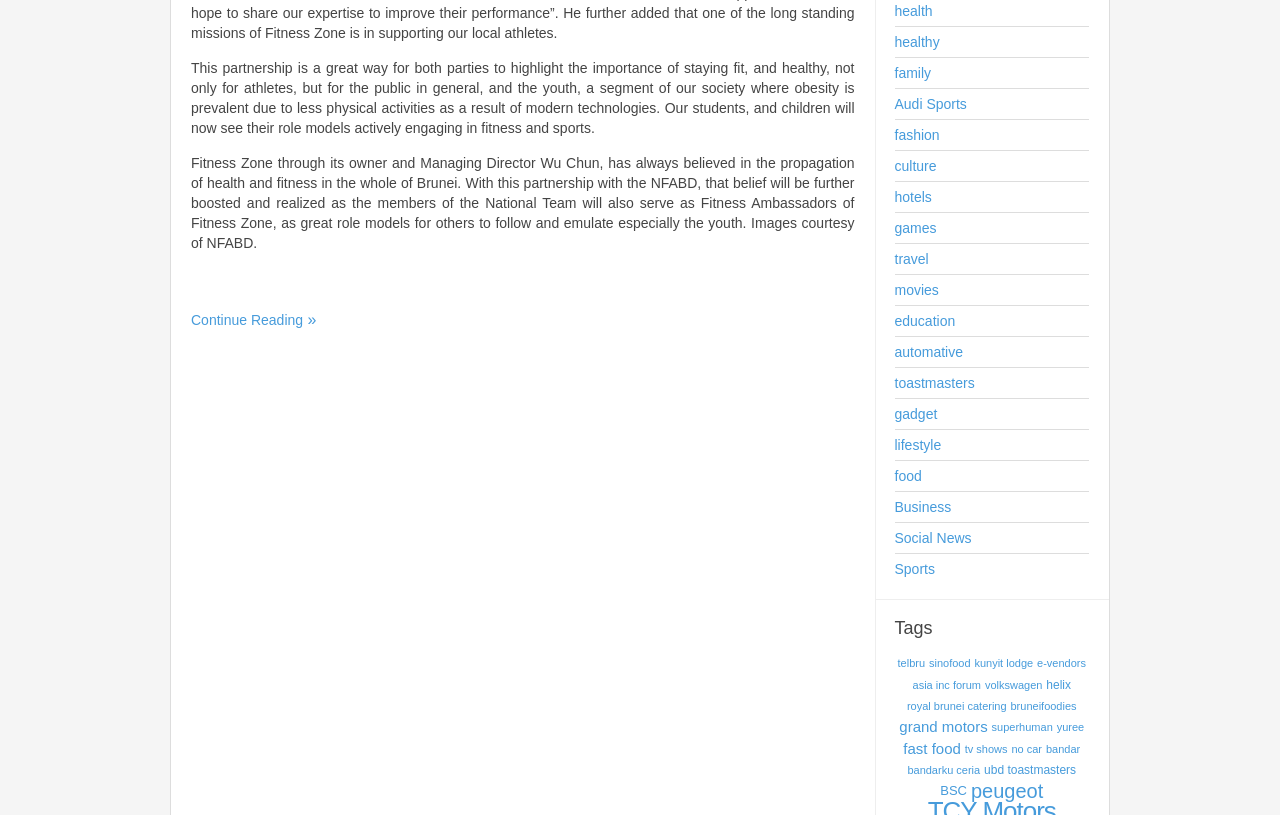What is the role of the National Team members? Observe the screenshot and provide a one-word or short phrase answer.

Fitness Ambassadors